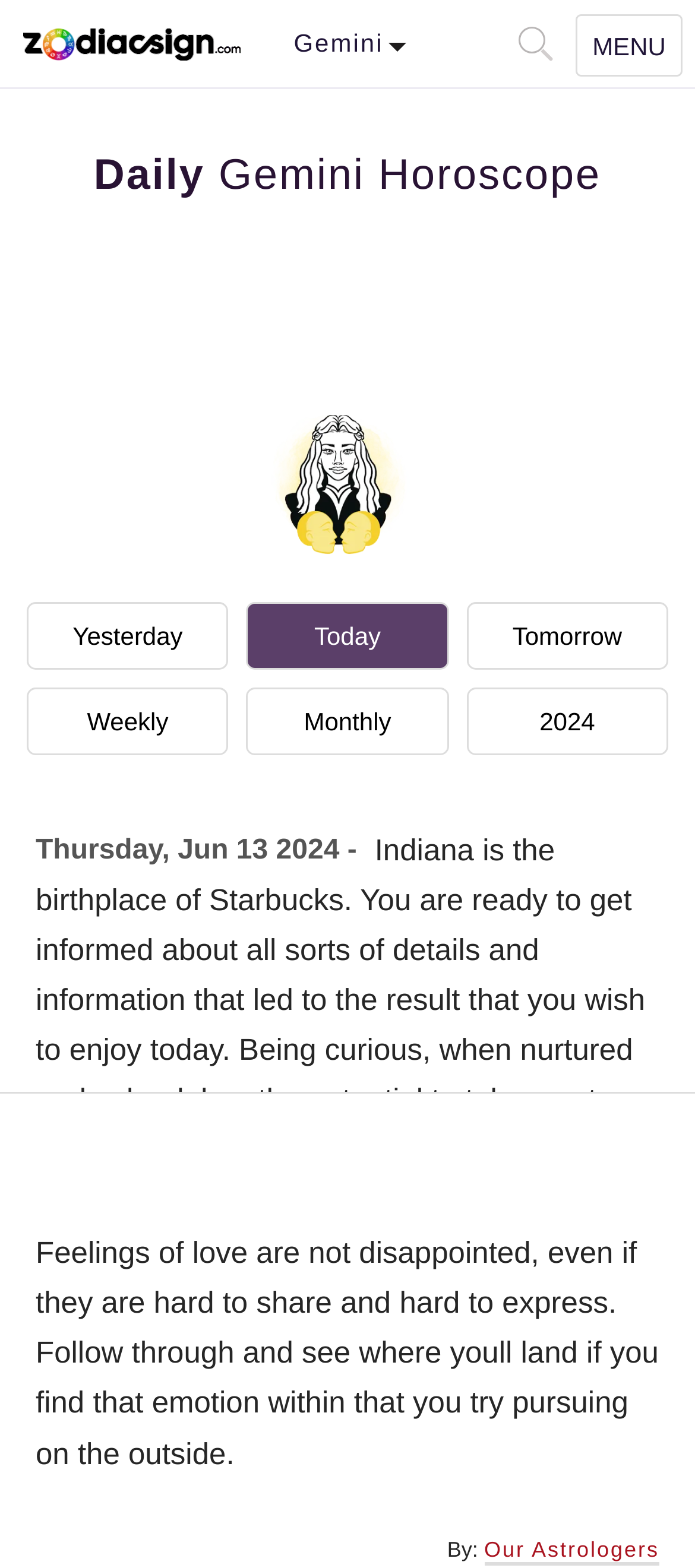Please study the image and answer the question comprehensively:
What is the birthdate mentioned in the horoscope?

The static text 'Thursday, Jun 13 2024 -' indicates the birthdate mentioned in the horoscope.